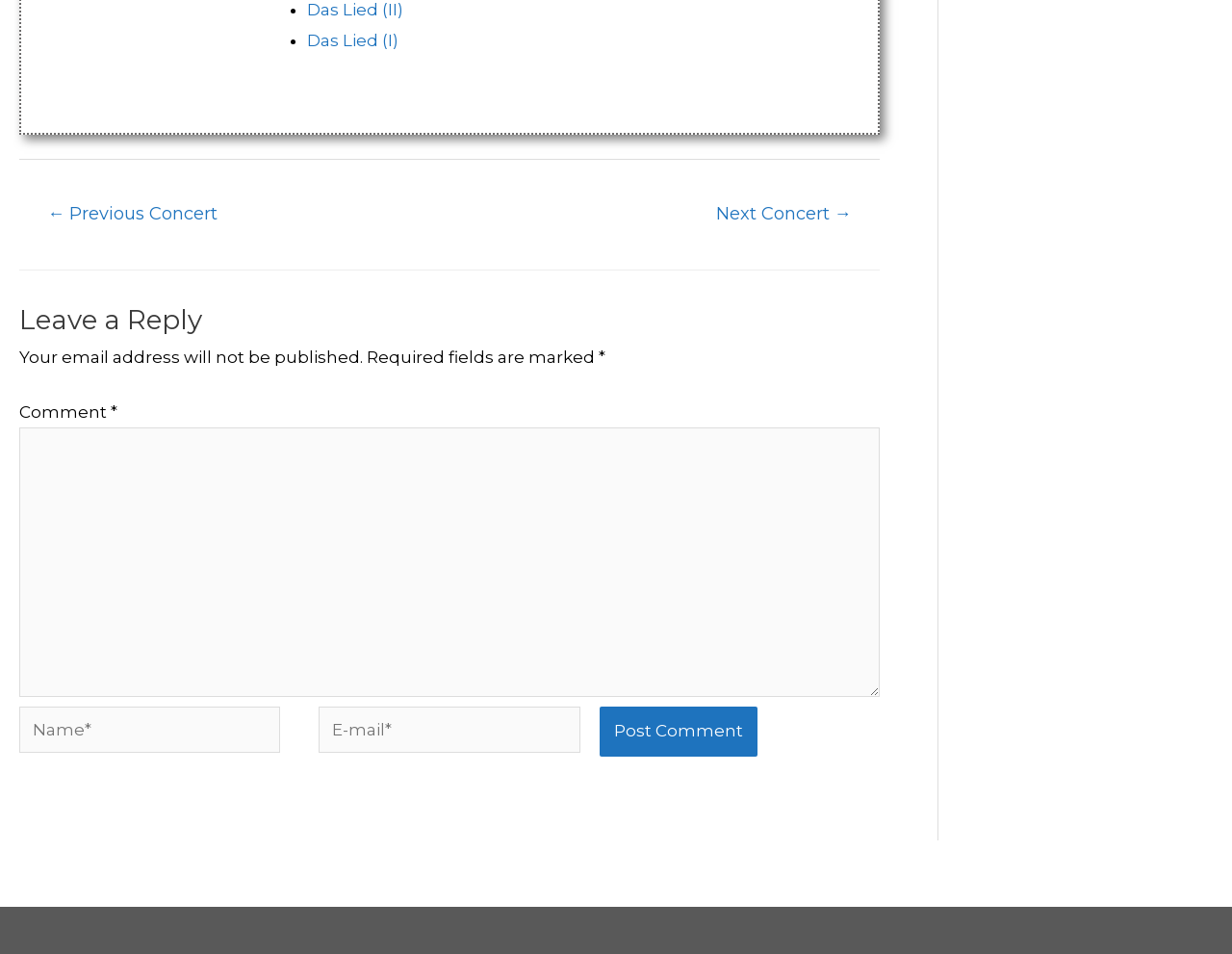Pinpoint the bounding box coordinates of the clickable element to carry out the following instruction: "Click on 'Next Concert →'."

[0.606, 0.213, 0.712, 0.253]